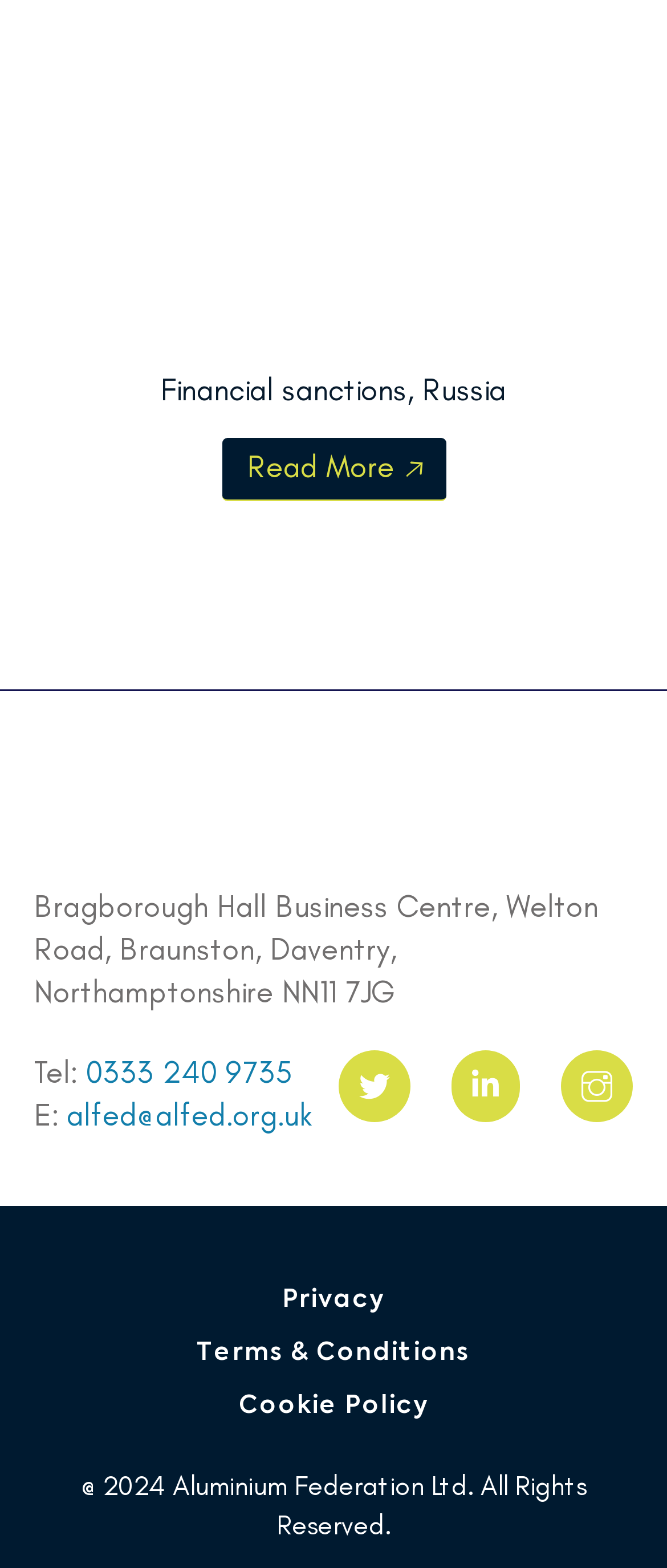What is the phone number of the Aluminium Federation Ltd.?
Using the image, answer in one word or phrase.

0333 240 9735